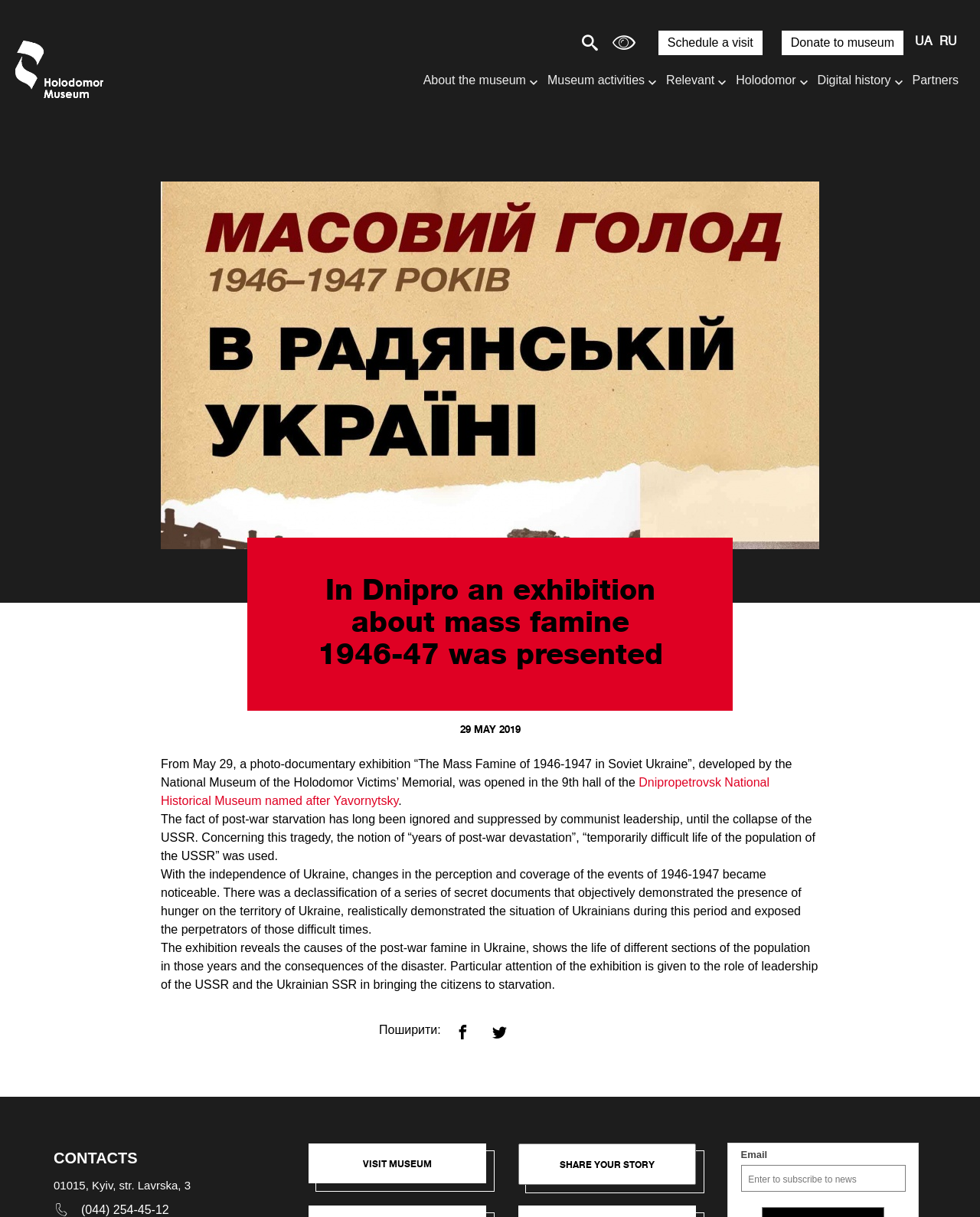Determine the bounding box coordinates for the area that needs to be clicked to fulfill this task: "Share your story". The coordinates must be given as four float numbers between 0 and 1, i.e., [left, top, right, bottom].

[0.529, 0.94, 0.71, 0.974]